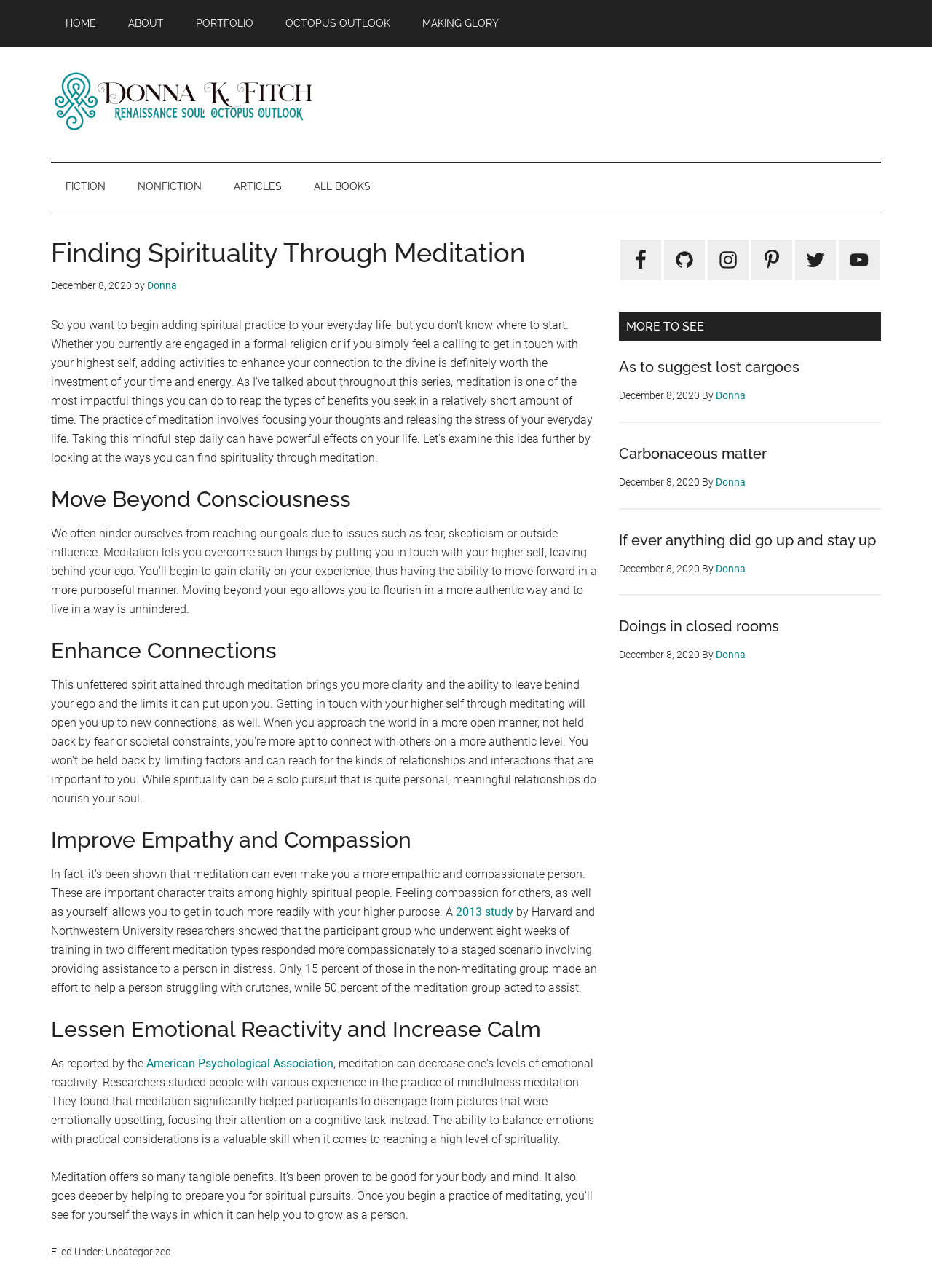Generate the text of the webpage's primary heading.

Finding Spirituality Through Meditation